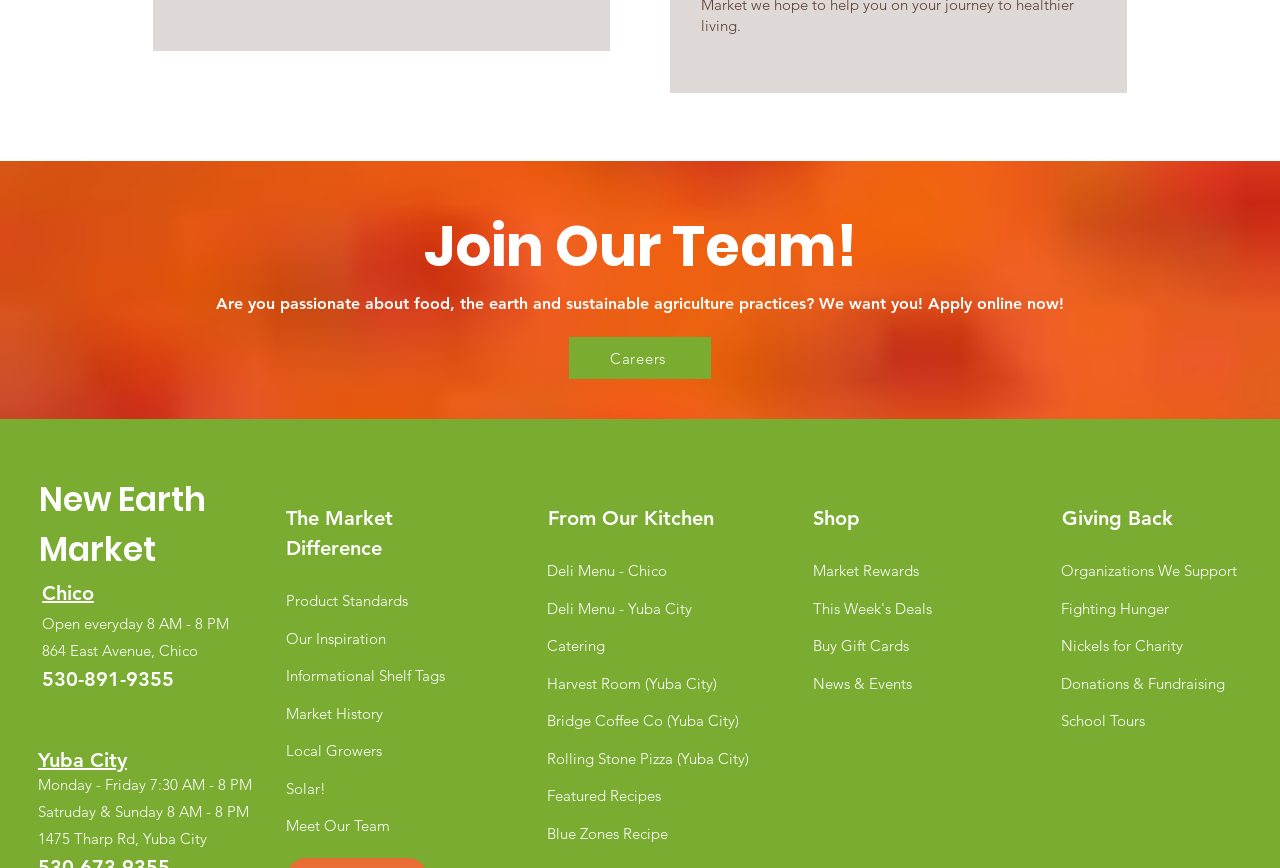What is the purpose of the 'Nickels for Charity' program?
Provide a thorough and detailed answer to the question.

The purpose of the 'Nickels for Charity' program can be inferred from its name, which suggests that it is a program that donates or raises funds for charitable causes. This program is listed under the 'Giving Back' section, which further supports this inference.